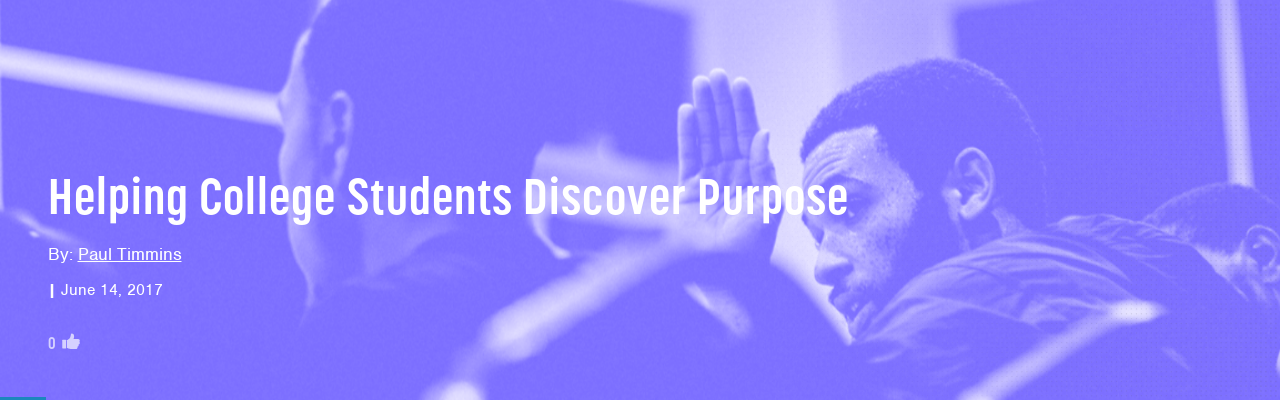Provide an in-depth description of the image.

The image features a dynamic banner for the article titled "Helping College Students Discover Purpose," authored by Paul Timmins and dated June 14, 2017. The design showcases an illustrative background with shades of blue and purple, highlighting the article's focus on aiding college students in finding their career paths and personal goals. The foreground displays two individuals engaged in a thoughtful discussion, emphasizing the collaborative nature of the initiative. This visual serves to complement the article's message on the importance of purpose in education and career development, aligning with Complete College America's #PurposeFirst initiative.